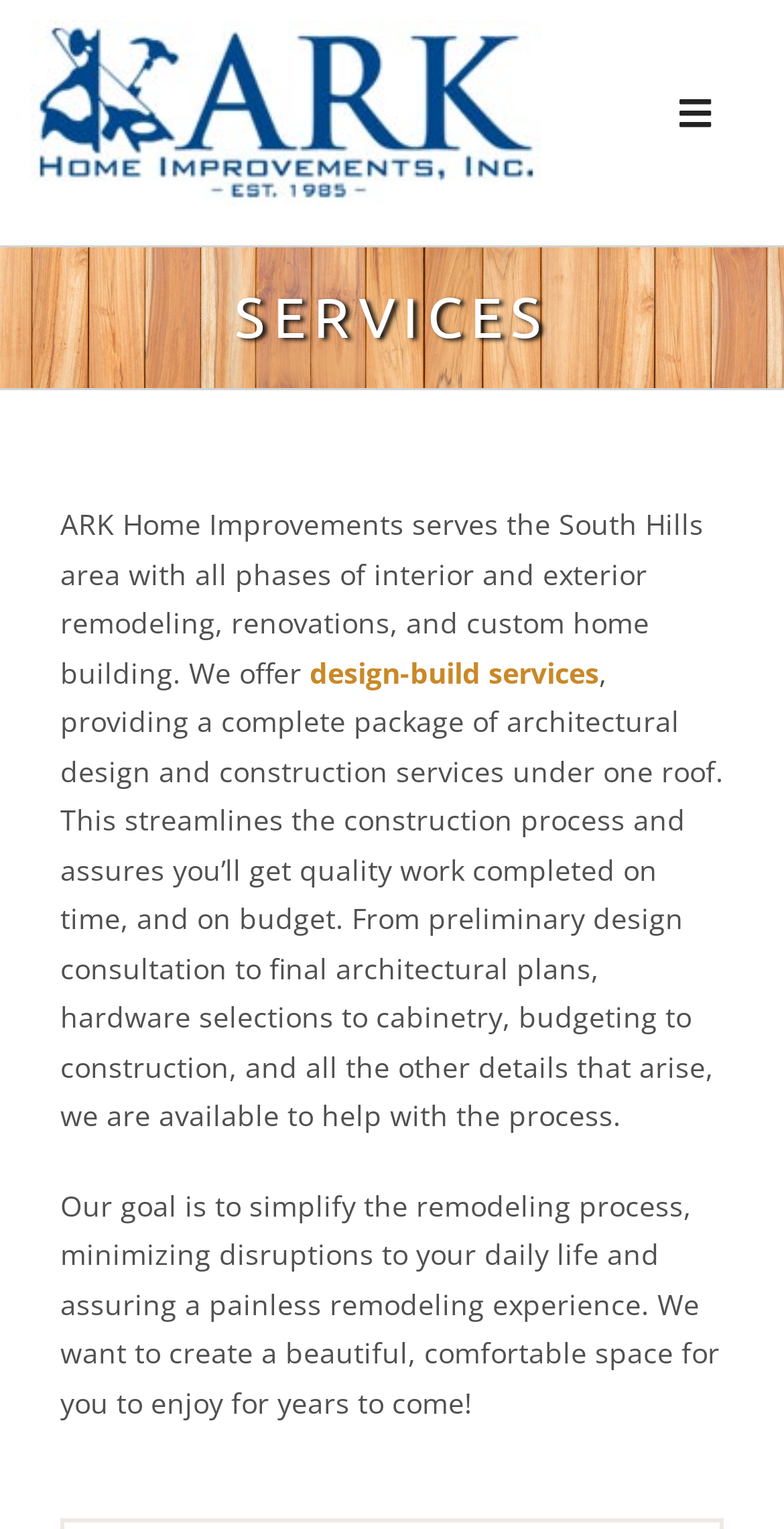Please identify the coordinates of the bounding box for the clickable region that will accomplish this instruction: "Click the navigation toggle button".

[0.813, 0.046, 0.962, 0.101]